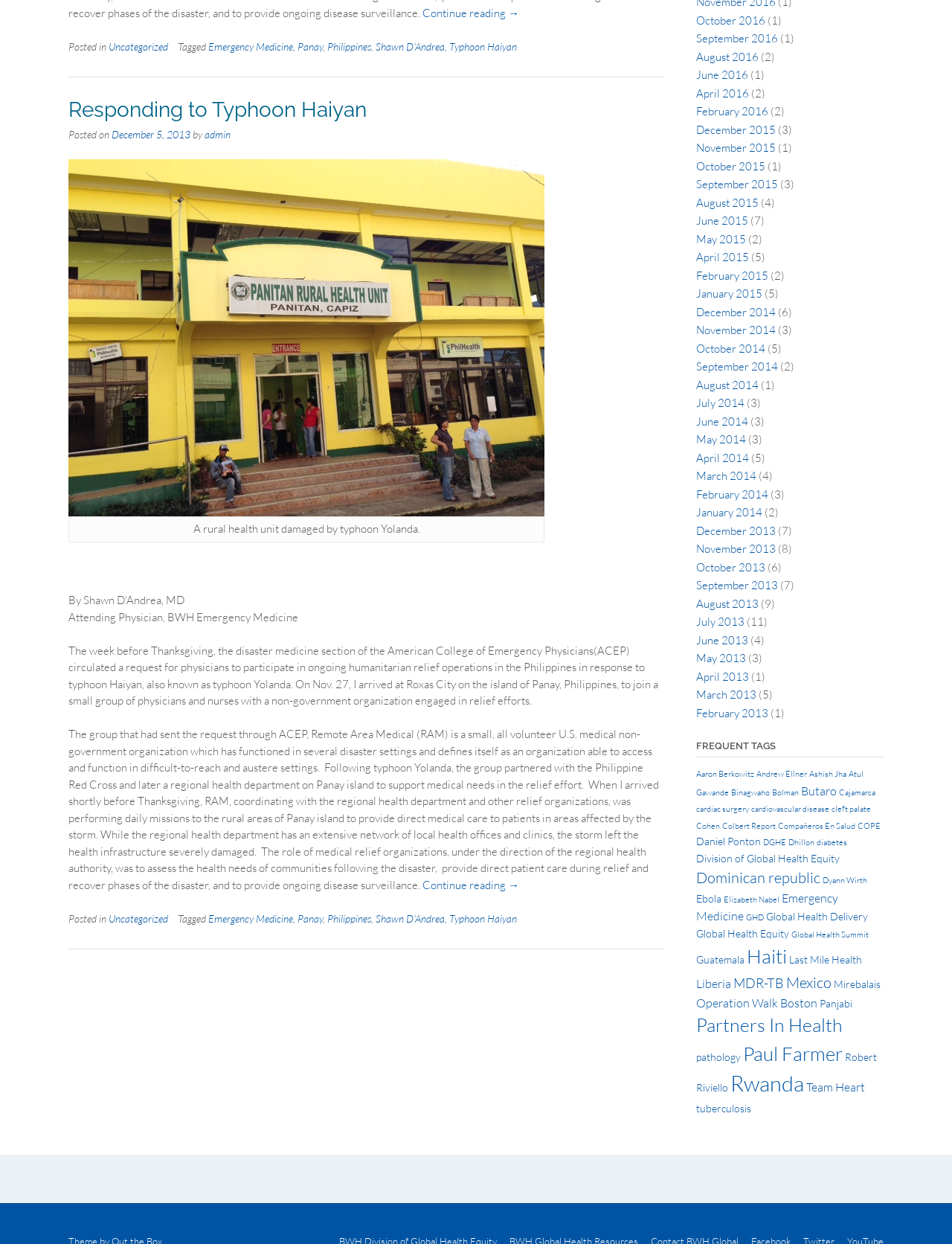What is the location where the disaster relief efforts took place?
Provide a detailed and extensive answer to the question.

According to the article, the disaster relief efforts took place on the island of Panay in the Philippines, which is mentioned in the text as the location where the author arrived to join the relief efforts.